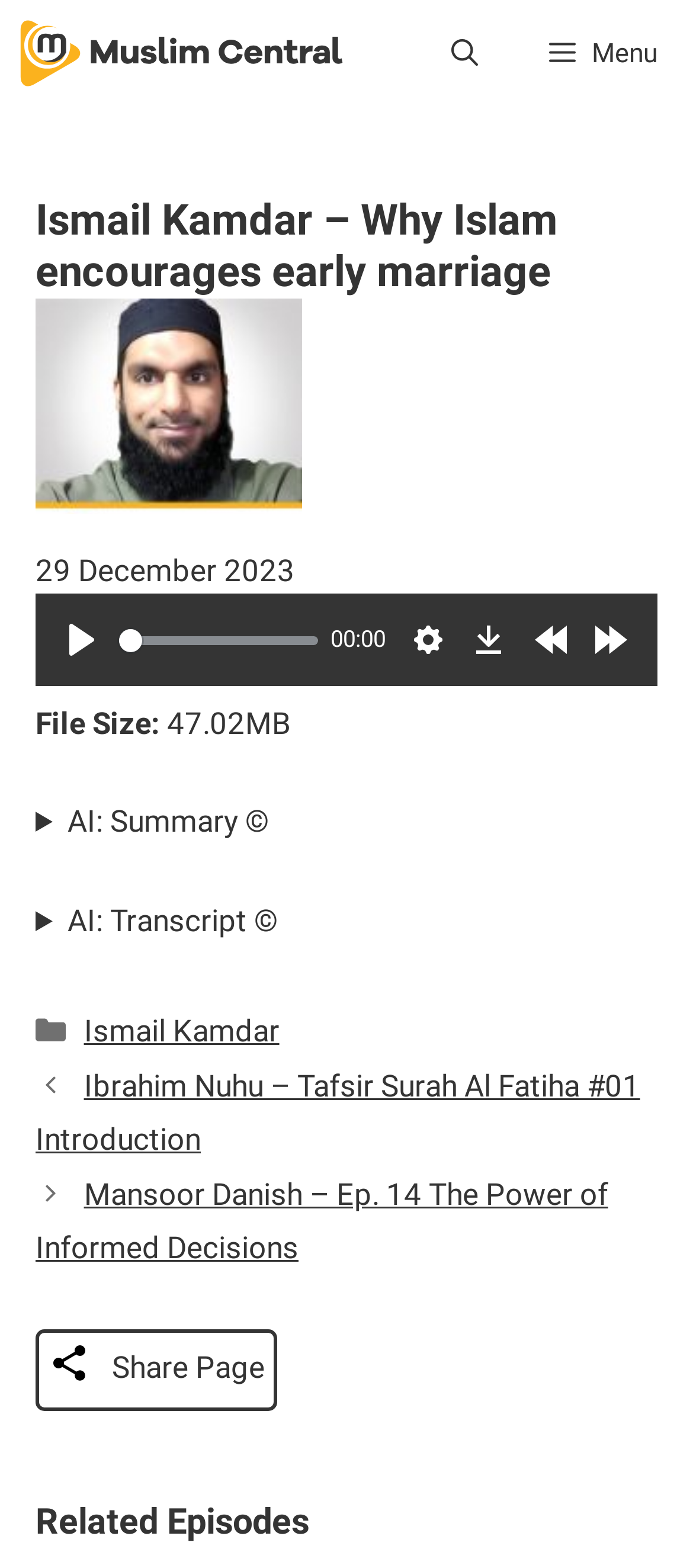Locate and generate the text content of the webpage's heading.

Ismail Kamdar – Why Islam encourages early marriage